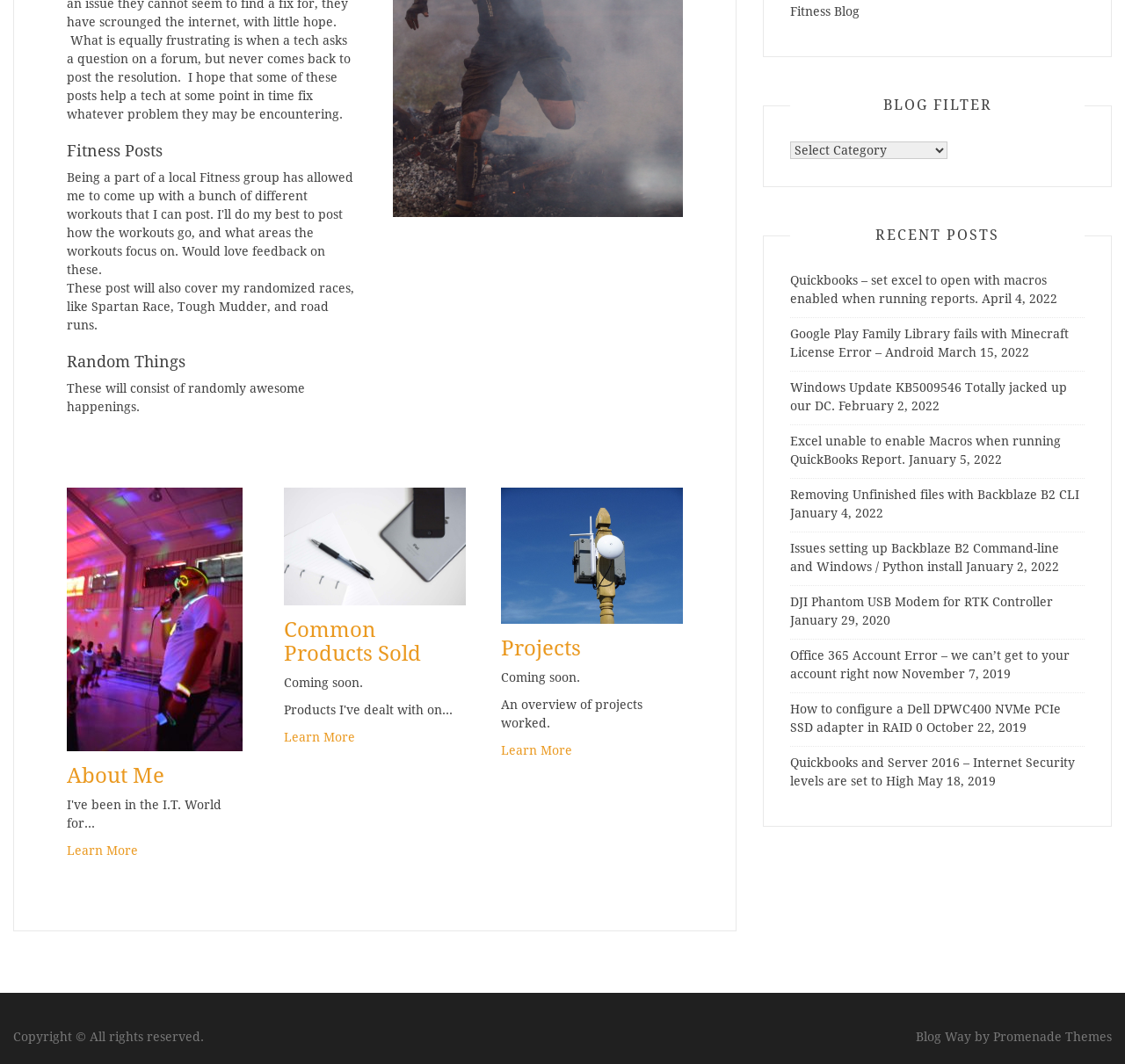Based on the element description: "Common Products Sold", identify the bounding box coordinates for this UI element. The coordinates must be four float numbers between 0 and 1, listed as [left, top, right, bottom].

[0.252, 0.581, 0.374, 0.626]